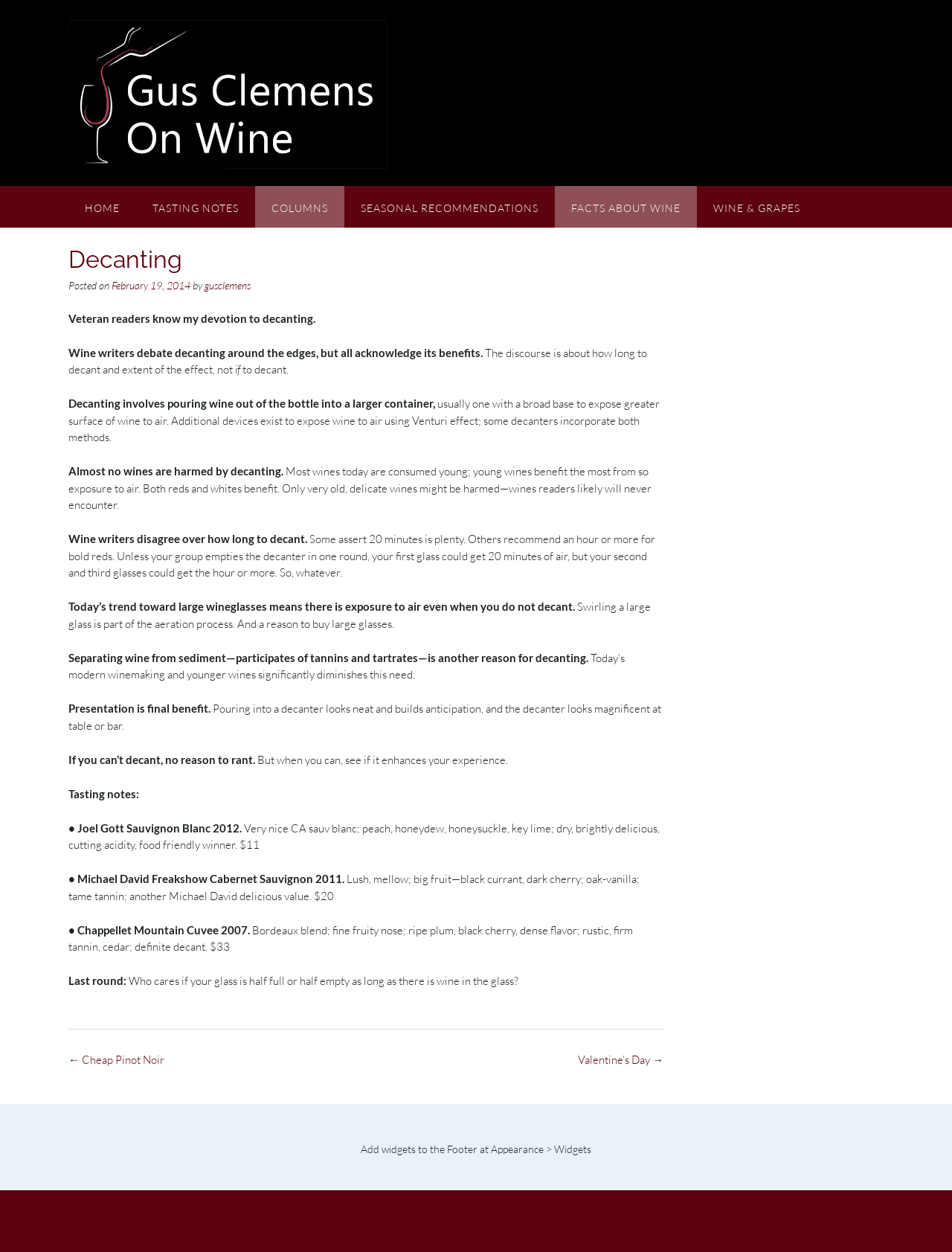Look at the image and answer the question in detail:
What is the purpose of the 'Post navigation' section?

The 'Post navigation' section is located at the bottom of the article and contains links to other posts, such as 'Valentine’s Day' and 'Cheap Pinot Noir'. This section allows readers to navigate to other related posts on the website.